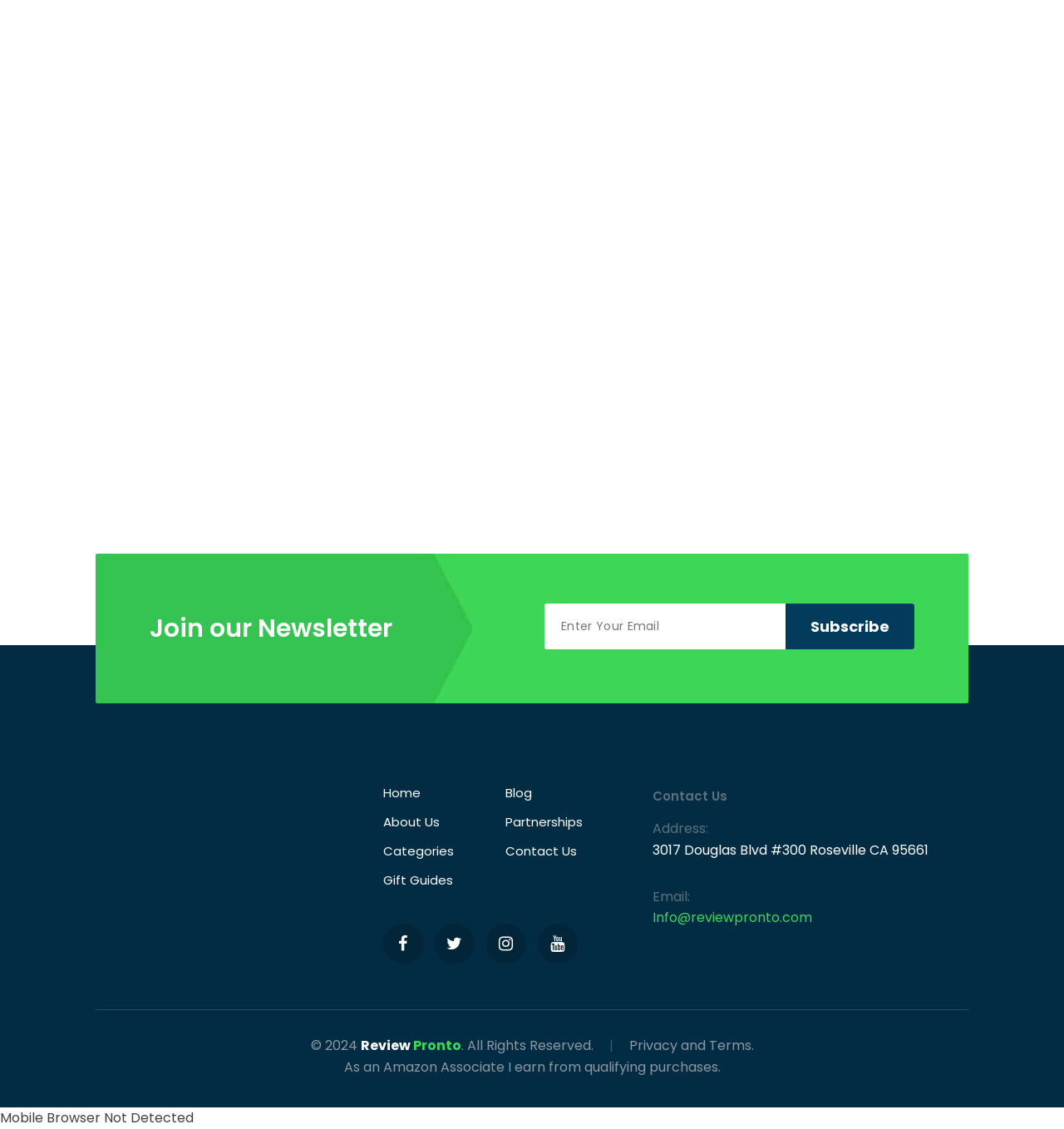Please specify the bounding box coordinates of the element that should be clicked to execute the given instruction: 'Enter email address'. Ensure the coordinates are four float numbers between 0 and 1, expressed as [left, top, right, bottom].

[0.512, 0.535, 0.859, 0.575]